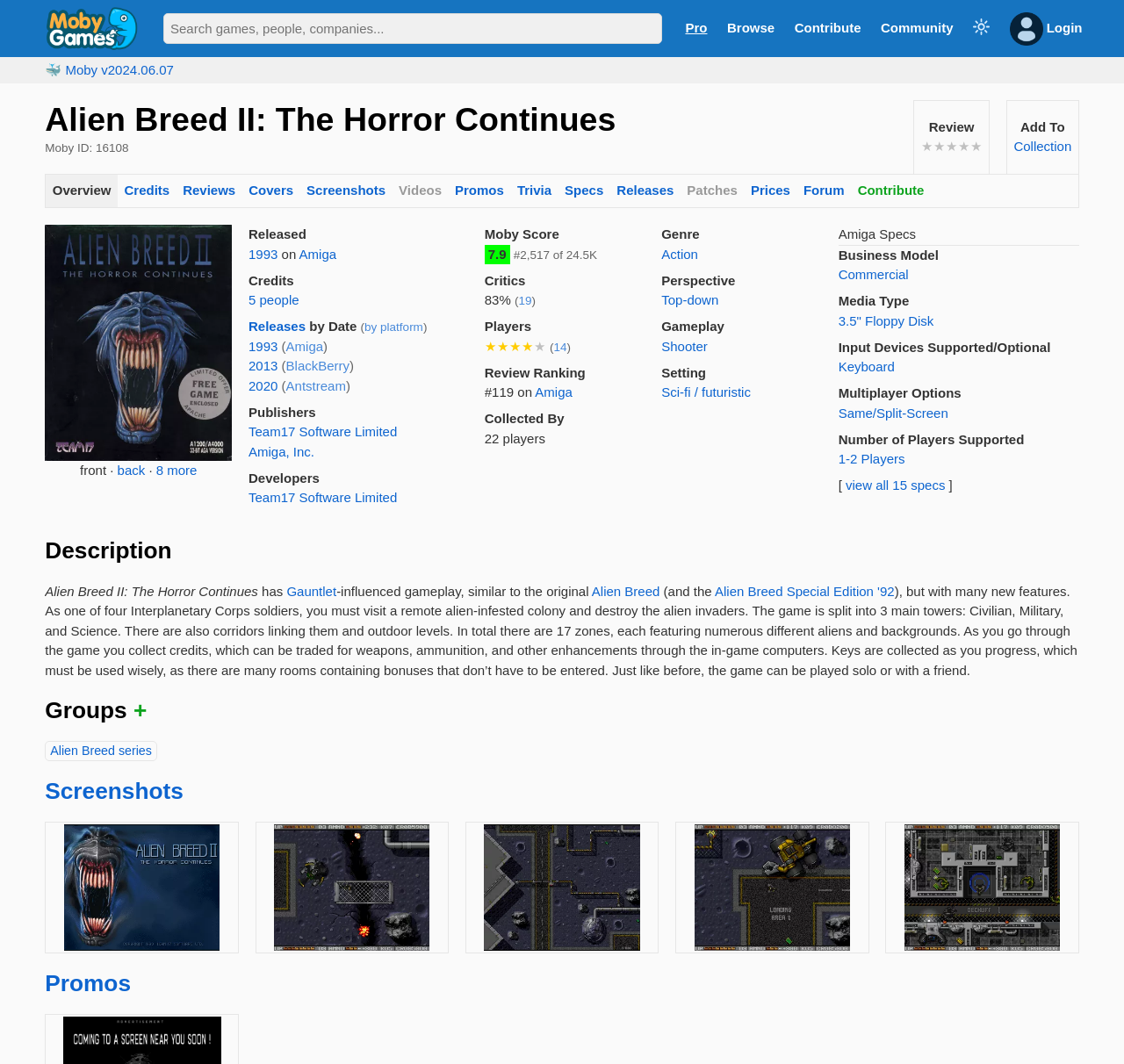What is the platform of the game's 1993 release?
Using the image, provide a concise answer in one word or a short phrase.

Amiga